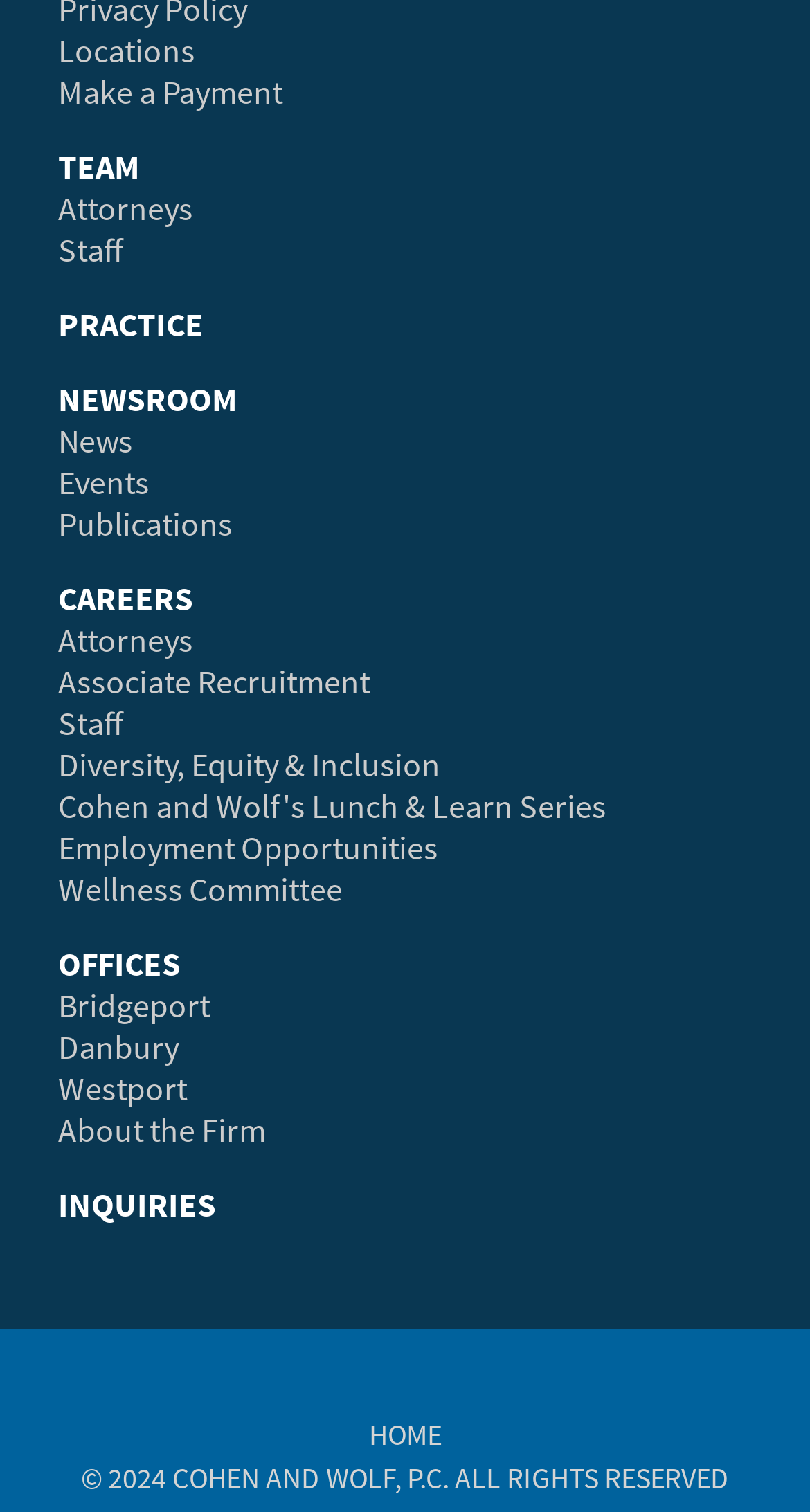How many types of staff are listed?
Please provide a detailed and comprehensive answer to the question.

I found that there are two types of staff listed: 'Attorneys' and 'Staff'.